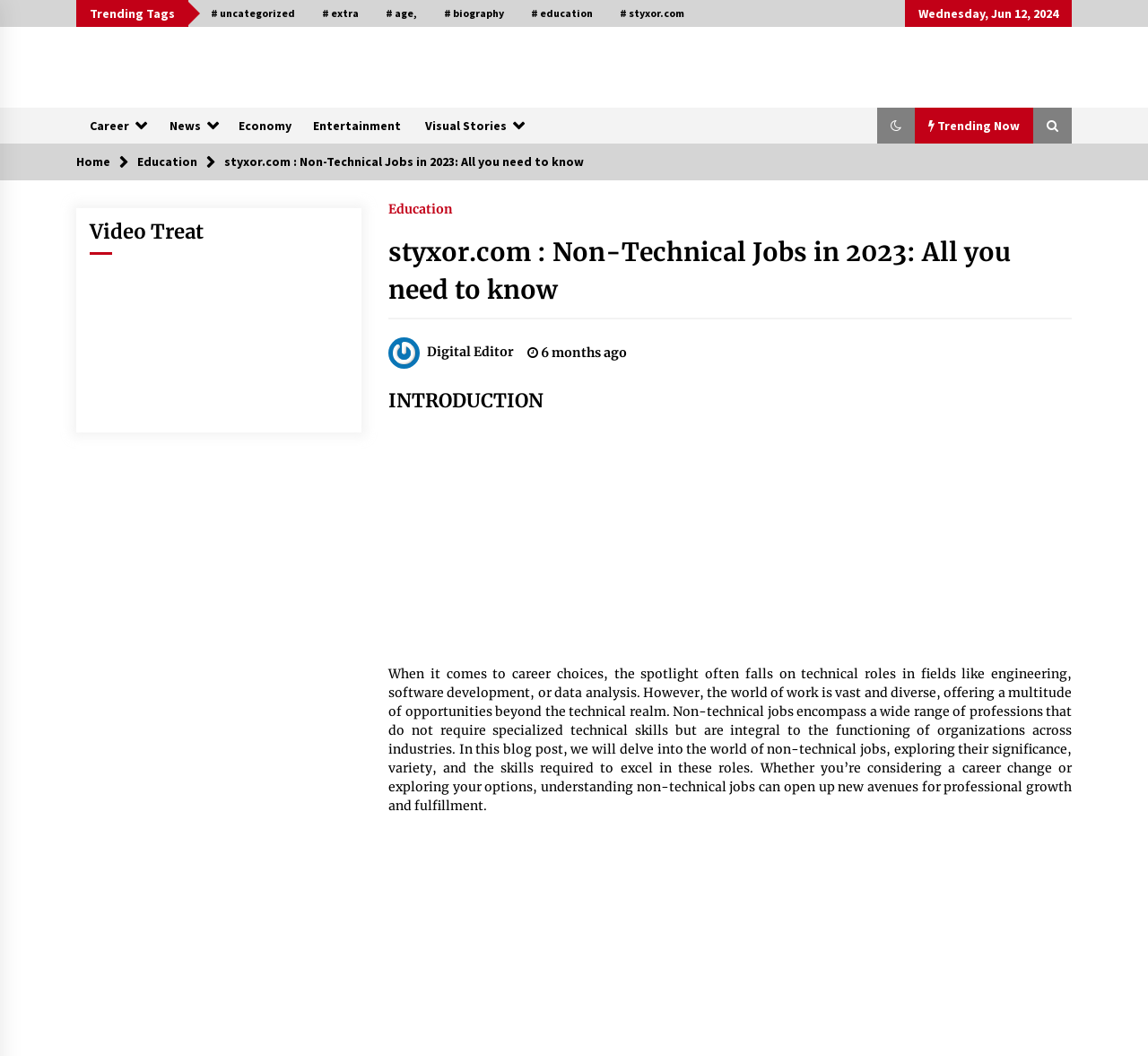Give a one-word or one-phrase response to the question:
What is the current date?

Wednesday, Jun 12, 2024